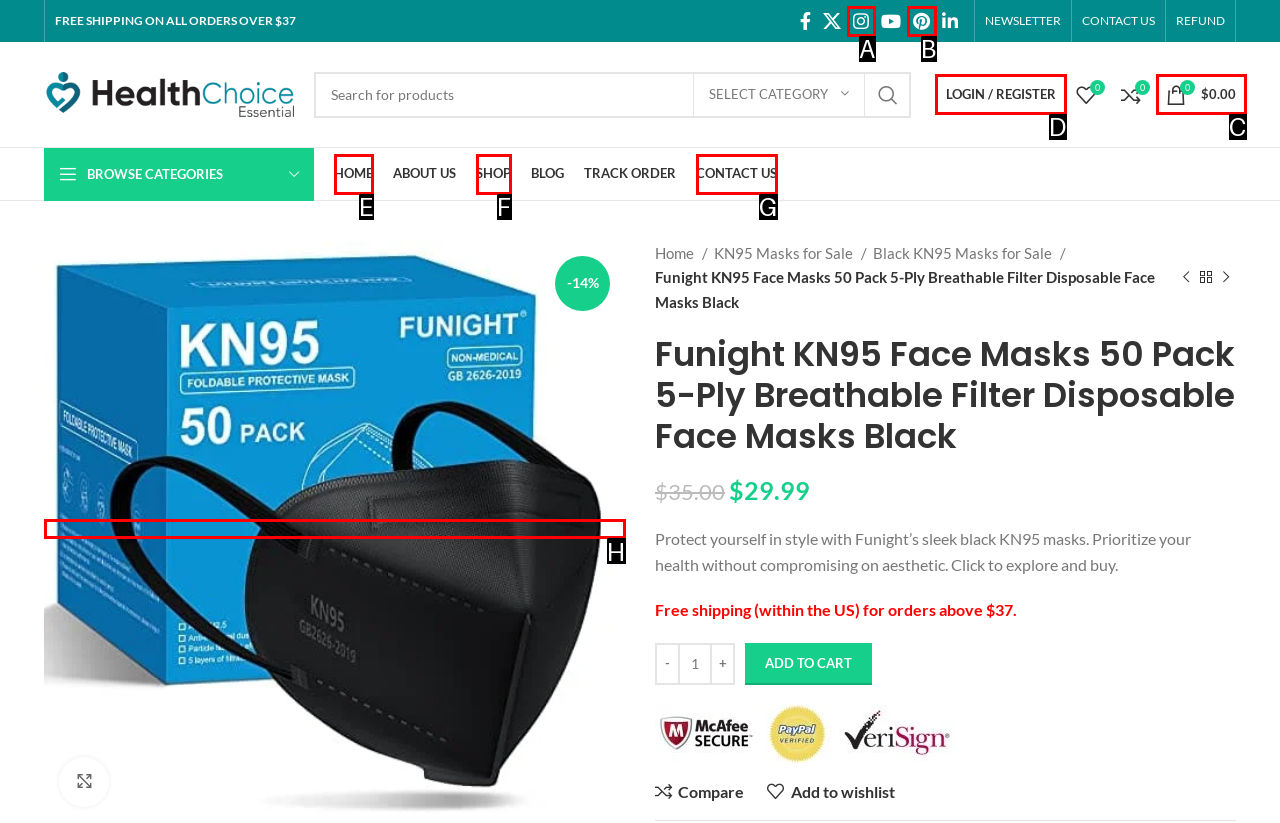Which letter corresponds to the correct option to complete the task: Login or register?
Answer with the letter of the chosen UI element.

D